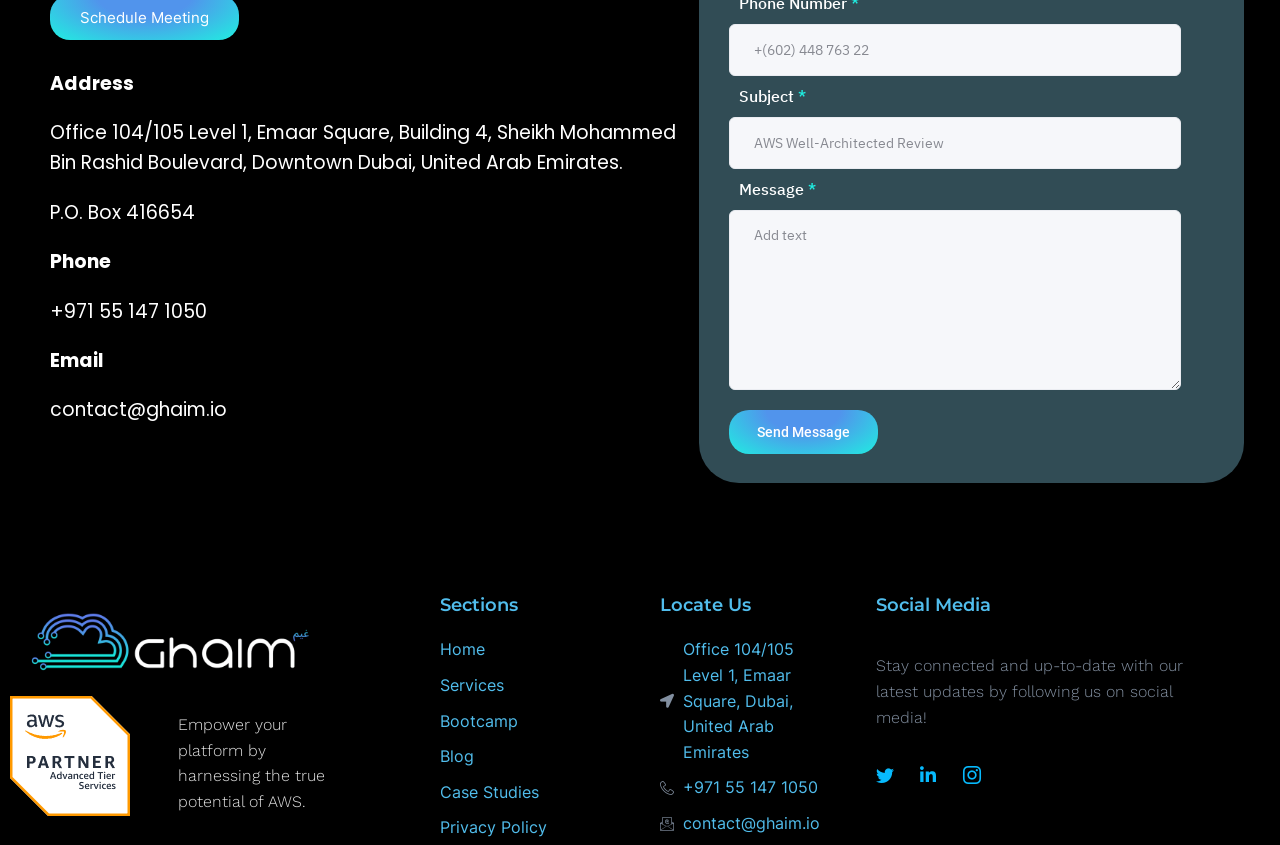Using the information in the image, give a comprehensive answer to the question: 
What is the company's tagline?

The company's tagline is located at the bottom of the webpage, below the 'Advanced AWS Partner Badge' image. The tagline reads 'Empower your platform by harnessing the true potential of AWS'.